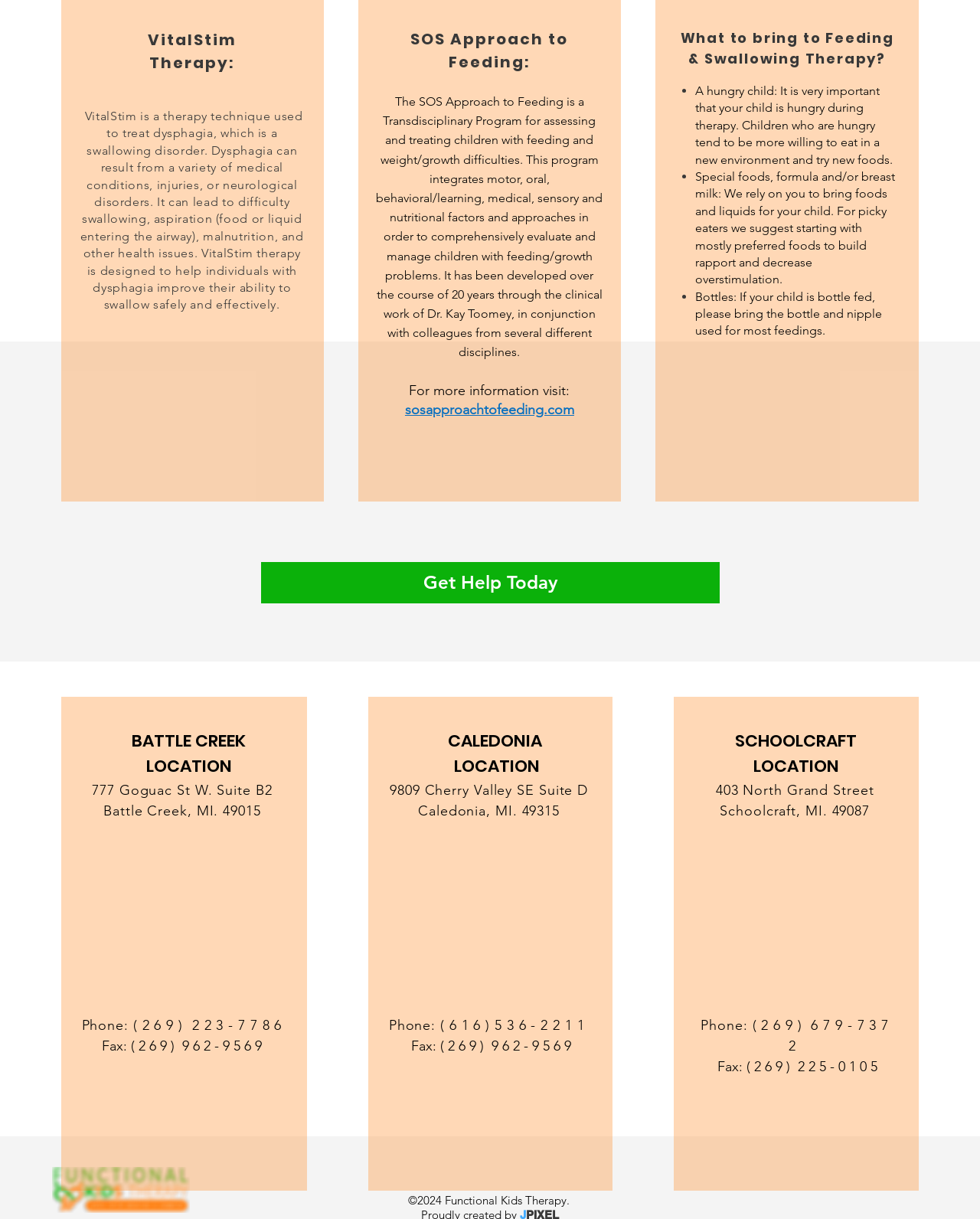Please predict the bounding box coordinates of the element's region where a click is necessary to complete the following instruction: "Follow on Pinterest". The coordinates should be represented by four float numbers between 0 and 1, i.e., [left, top, right, bottom].

[0.144, 0.897, 0.169, 0.917]